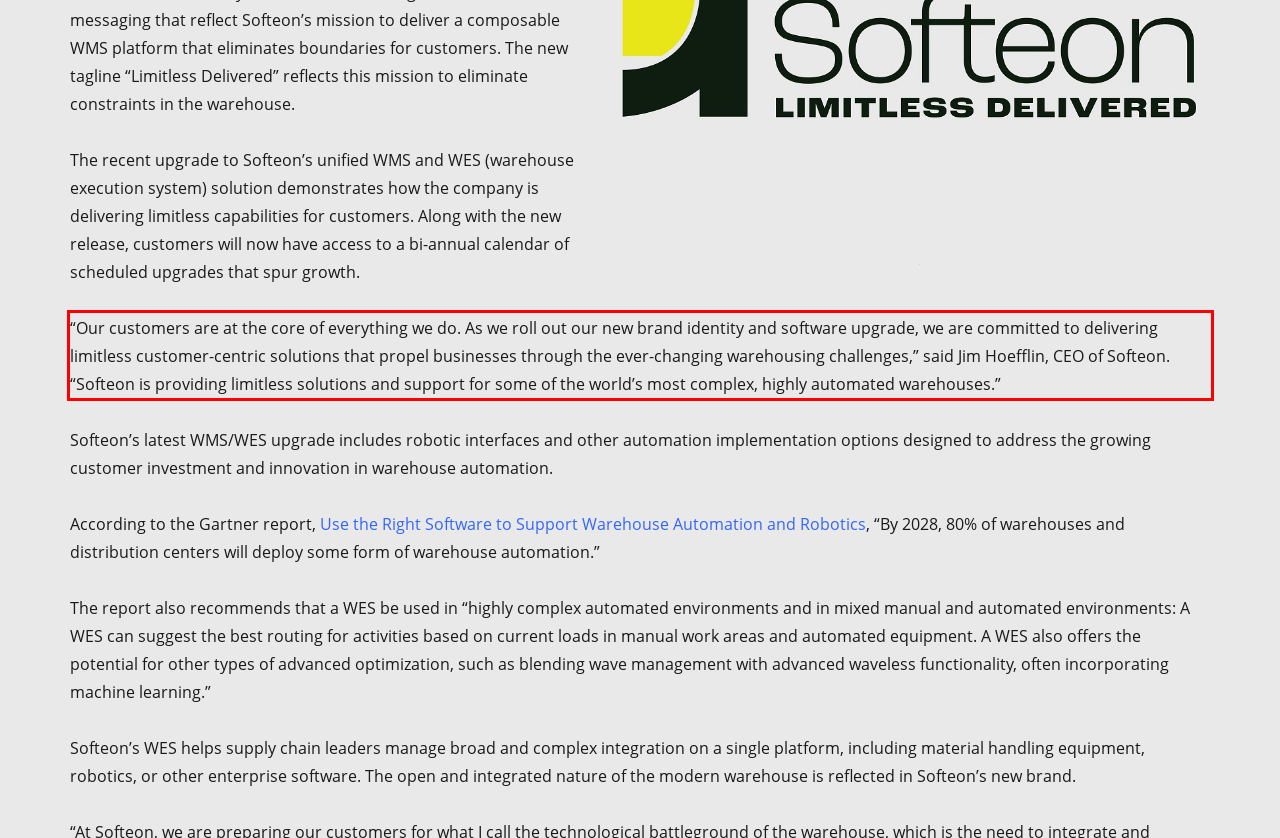Please identify and extract the text content from the UI element encased in a red bounding box on the provided webpage screenshot.

“Our customers are at the core of everything we do. As we roll out our new brand identity and software upgrade, we are committed to delivering limitless customer-centric solutions that propel businesses through the ever-changing warehousing challenges,” said Jim Hoefflin, CEO of Softeon. “Softeon is providing limitless solutions and support for some of the world’s most complex, highly automated warehouses.”